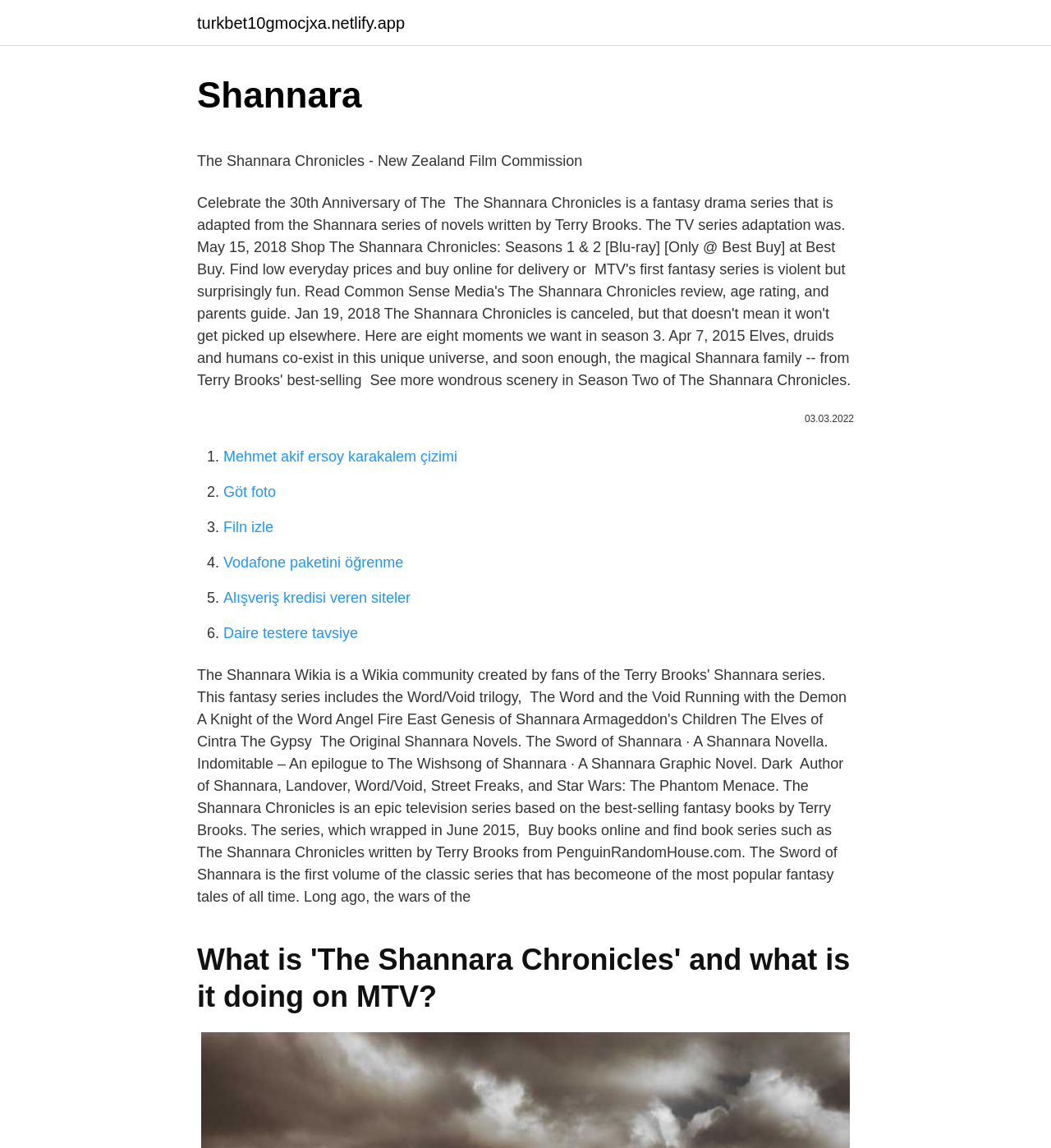Find the bounding box coordinates of the clickable region needed to perform the following instruction: "Read the article about What is 'The Shannara Chronicles' and what is it doing on MTV?". The coordinates should be provided as four float numbers between 0 and 1, i.e., [left, top, right, bottom].

[0.188, 0.82, 0.812, 0.884]